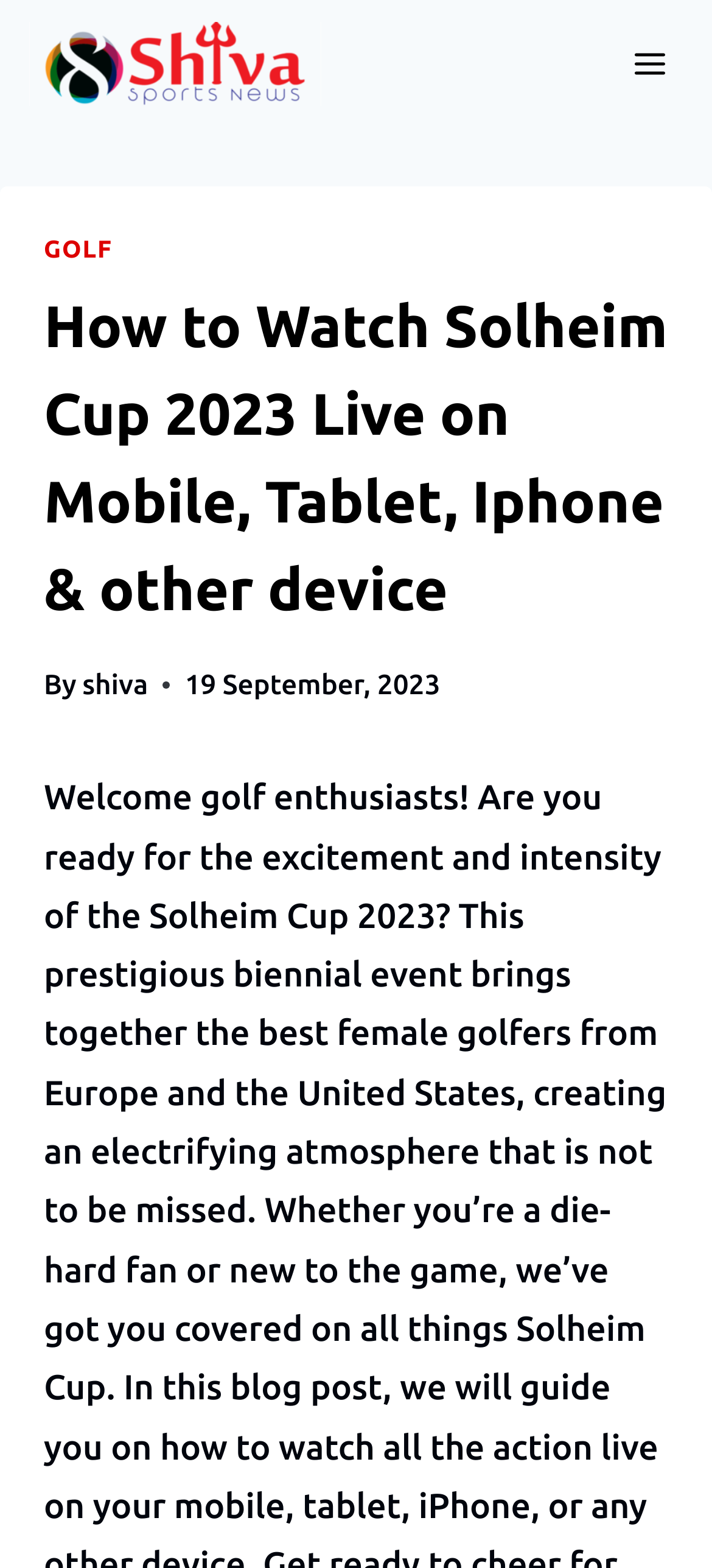What type of device can be used to watch the Solheim Cup?
Please answer the question with as much detail and depth as you can.

According to the heading 'How to Watch Solheim Cup 2023 Live on Mobile, Tablet, Iphone & other device', it is possible to watch the Solheim Cup on Mobile, Tablet, Iphone, and other devices.